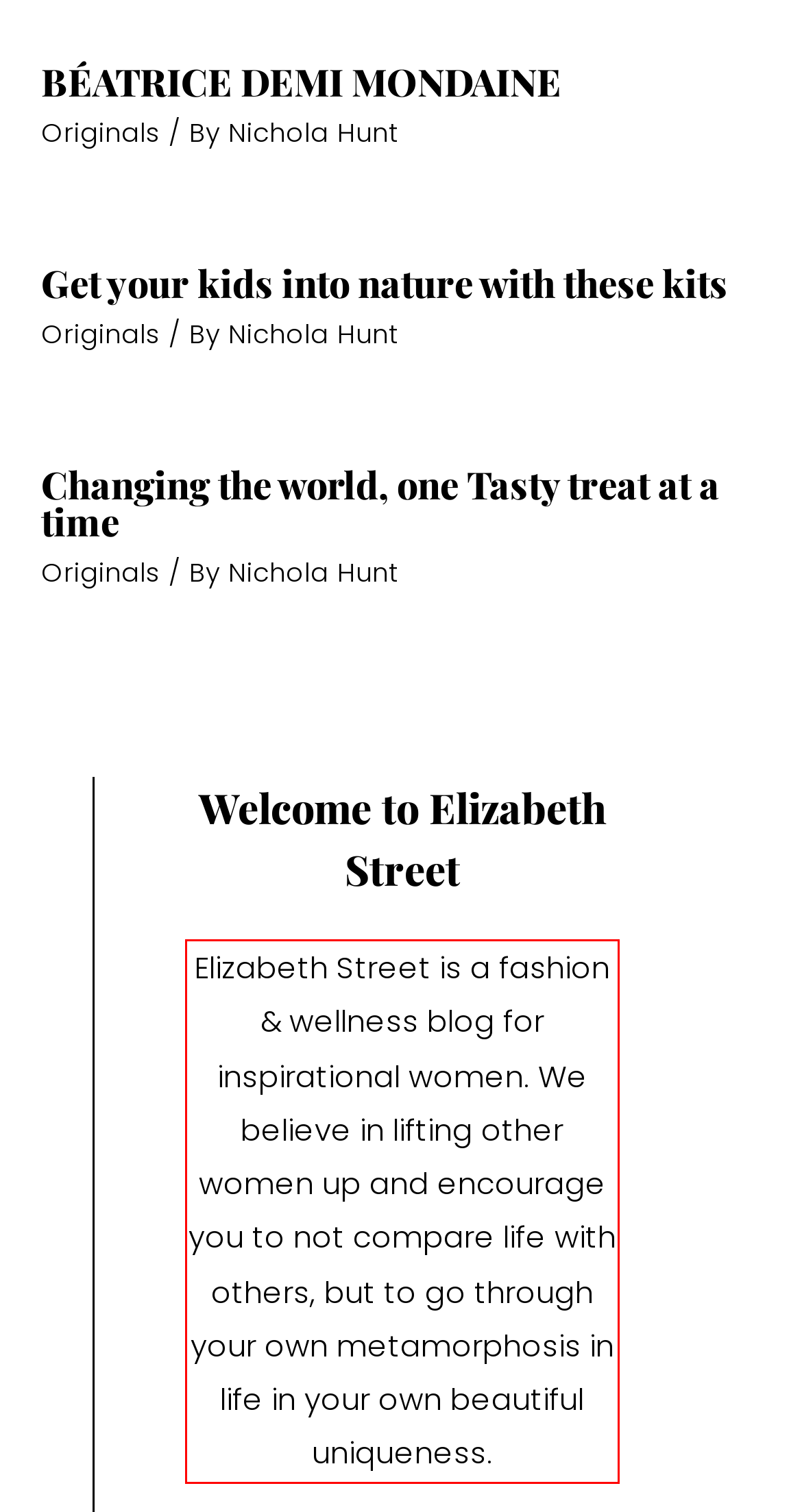The screenshot provided shows a webpage with a red bounding box. Apply OCR to the text within this red bounding box and provide the extracted content.

Elizabeth Street is a fashion & wellness blog for inspirational women. We believe in lifting other women up and encourage you to not compare life with others, but to go through your own metamorphosis in life in your own beautiful uniqueness.